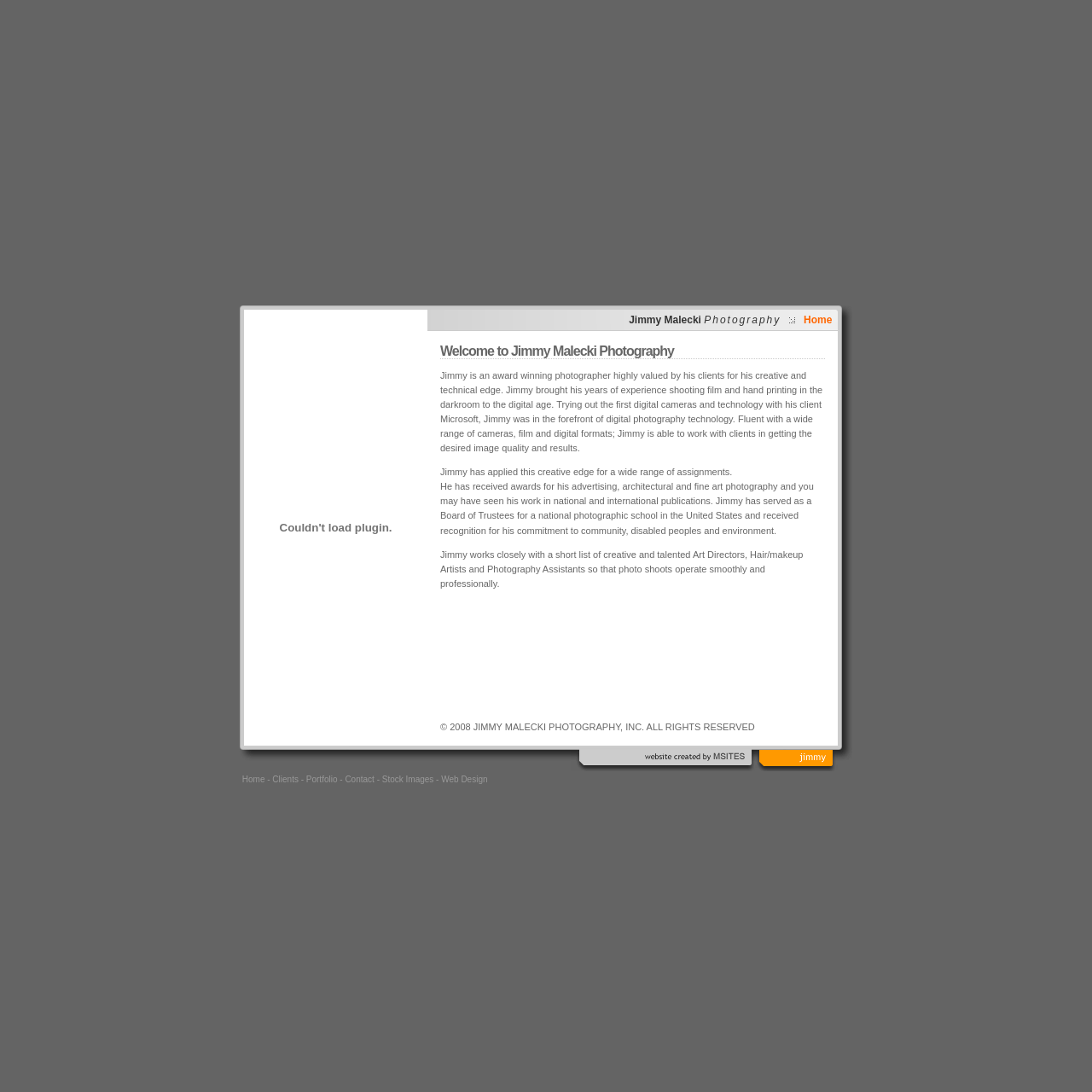Bounding box coordinates should be provided in the format (top-left x, top-left y, bottom-right x, bottom-right y) with all values between 0 and 1. Identify the bounding box for this UI element: alt="Jimmy Malecki Photography" name="jmp14"

[0.691, 0.695, 0.767, 0.709]